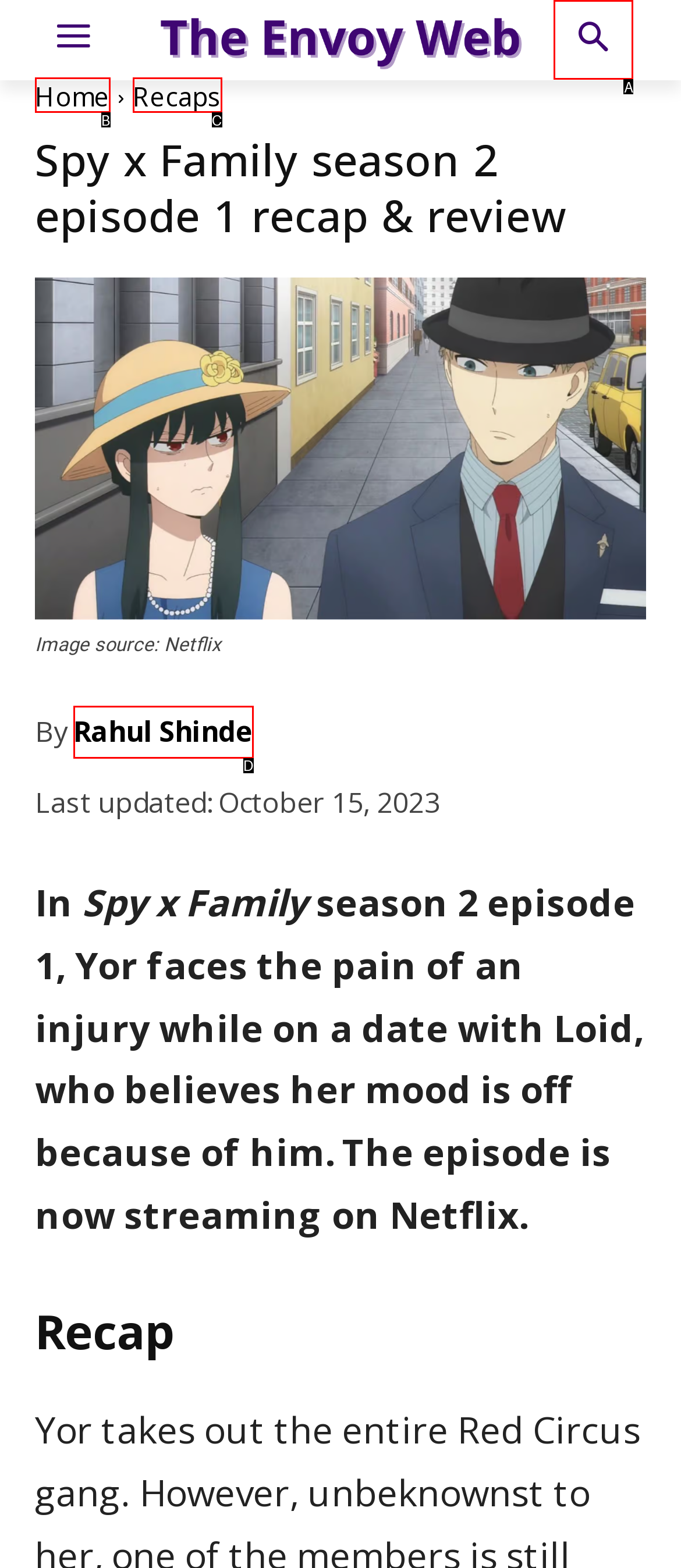Identify the option that best fits this description: aria-label="Search"
Answer with the appropriate letter directly.

A